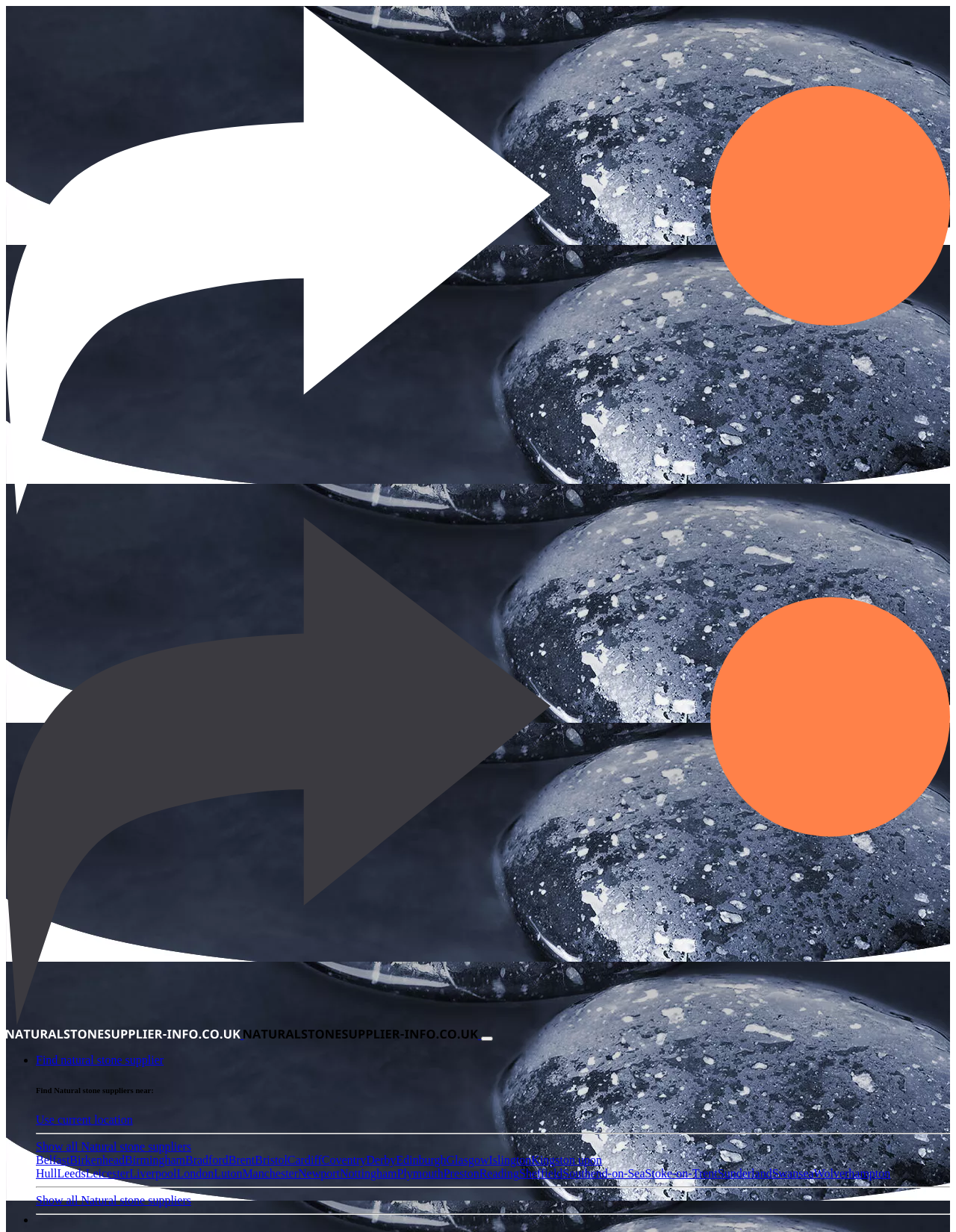Show the bounding box coordinates for the element that needs to be clicked to execute the following instruction: "Choose 'Birmingham' from the list". Provide the coordinates in the form of four float numbers between 0 and 1, i.e., [left, top, right, bottom].

[0.131, 0.936, 0.194, 0.947]